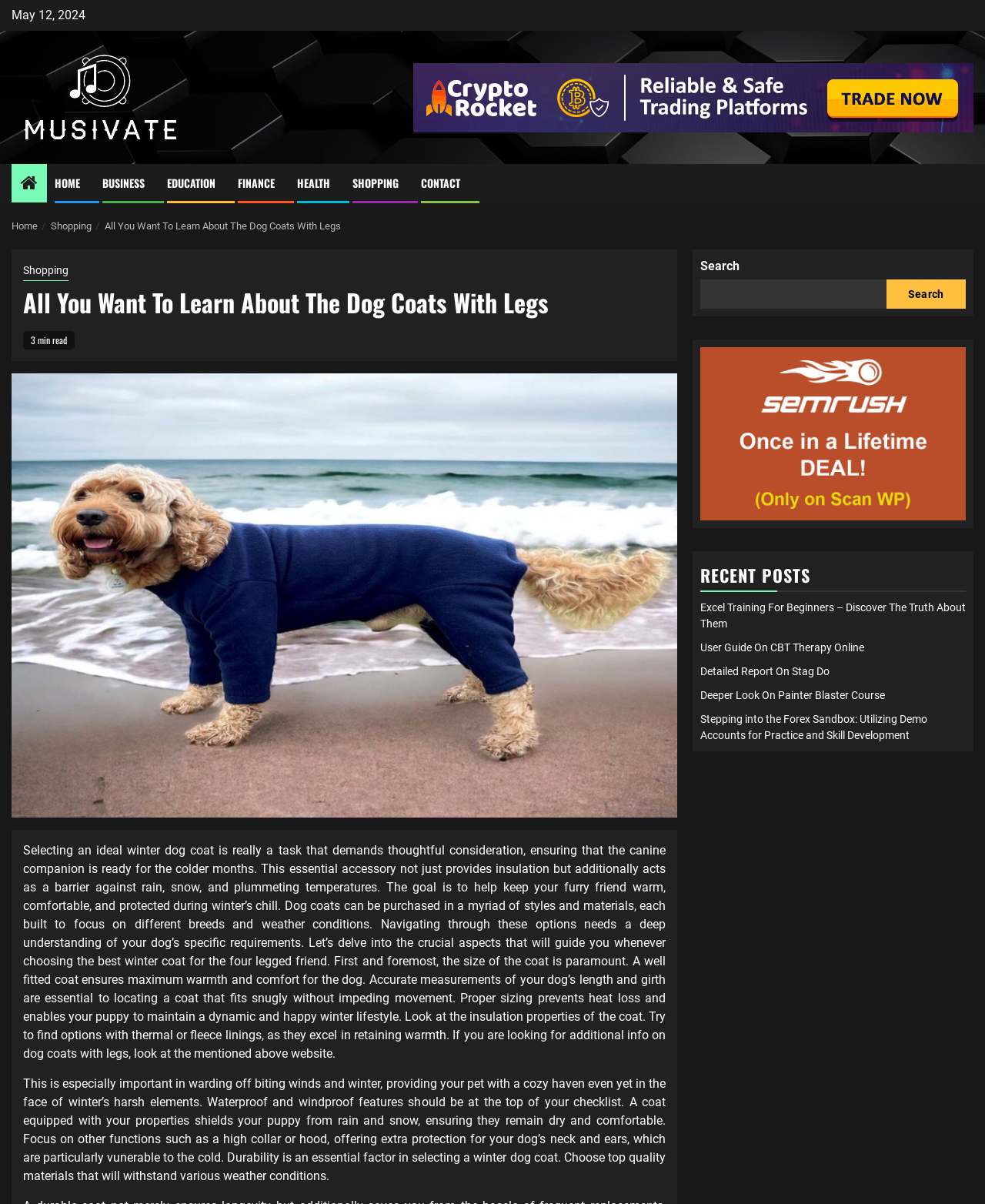How many recent posts are listed on the webpage?
Refer to the screenshot and deliver a thorough answer to the question presented.

The recent posts section can be found on the right side of the webpage, and it lists five recent posts with their titles and links.